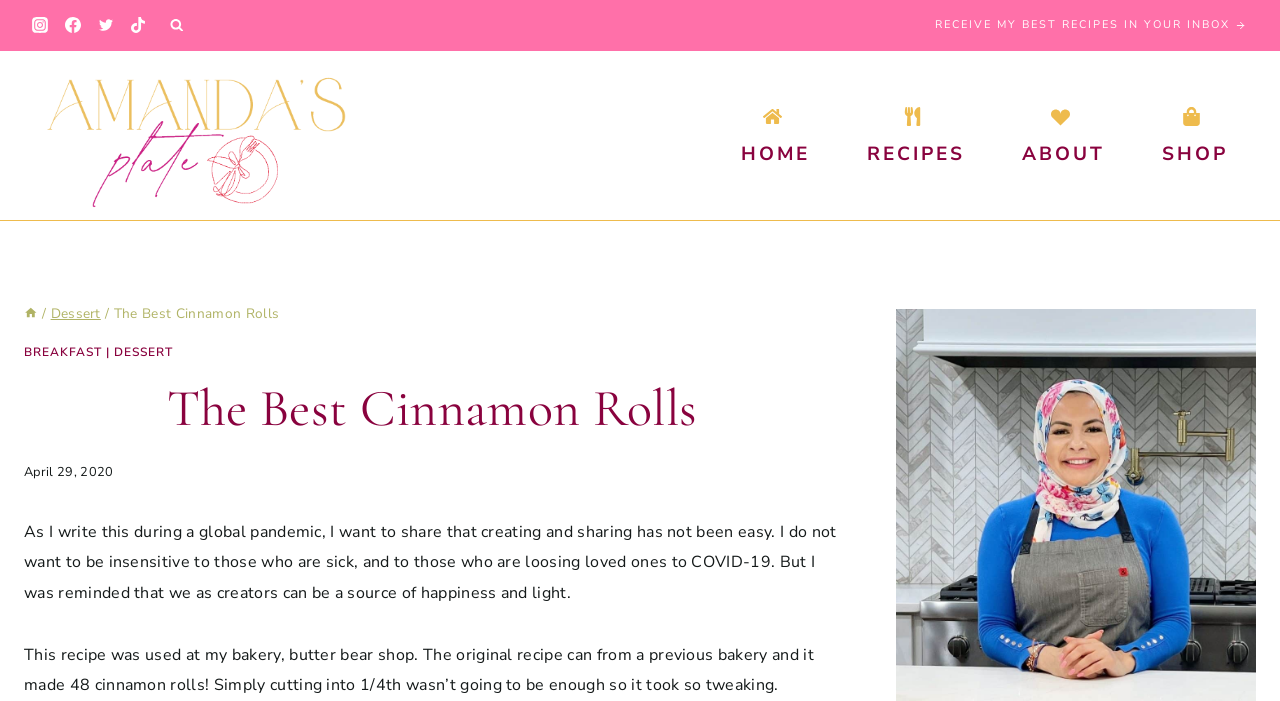What social media platforms can you find on this website?
Using the visual information, answer the question in a single word or phrase.

Instagram, Facebook, Twitter, TikTok